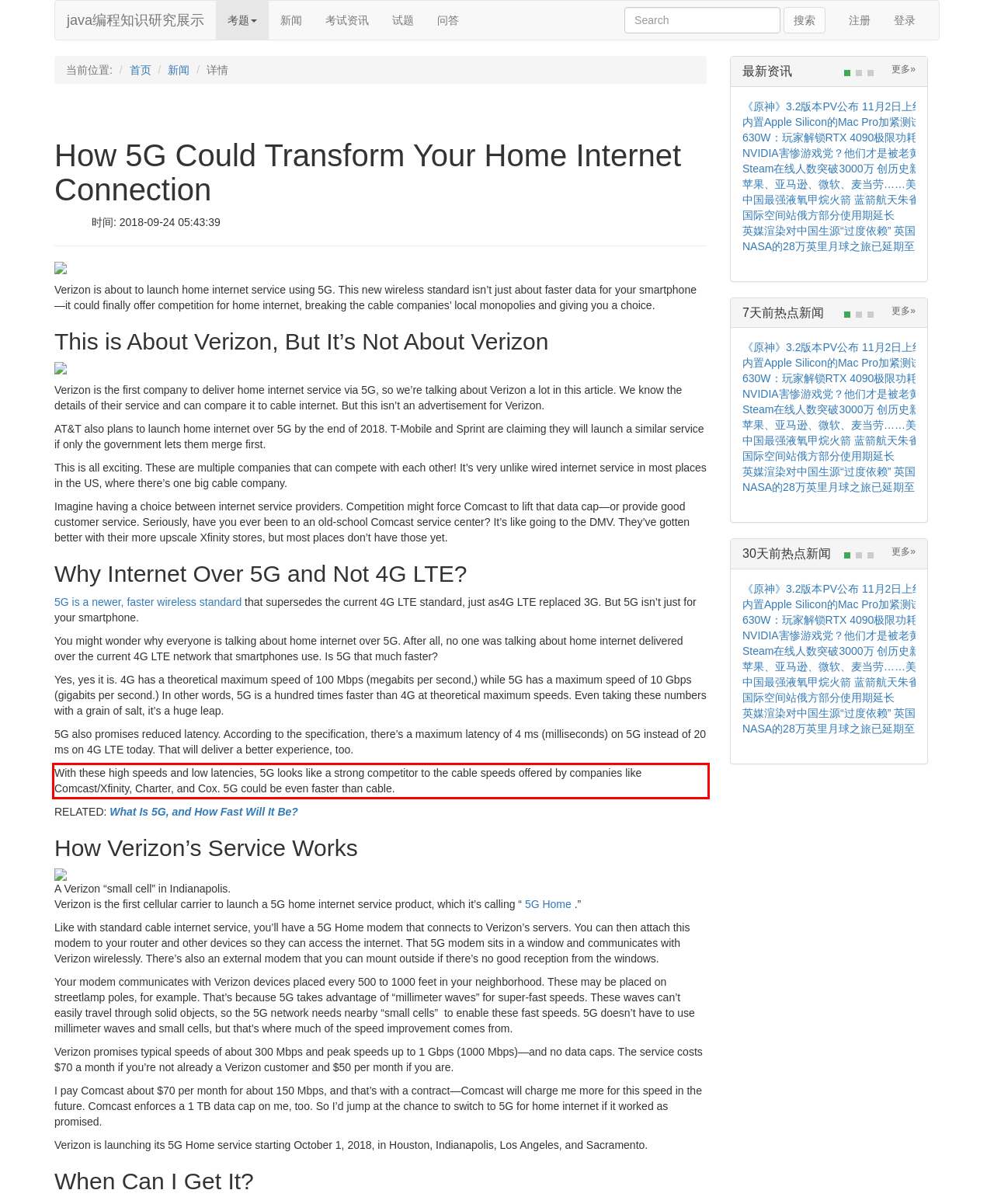Given a screenshot of a webpage with a red bounding box, extract the text content from the UI element inside the red bounding box.

With these high speeds and low latencies, 5G looks like a strong competitor to the cable speeds offered by companies like Comcast/Xfinity, Charter, and Cox. 5G could be even faster than cable.